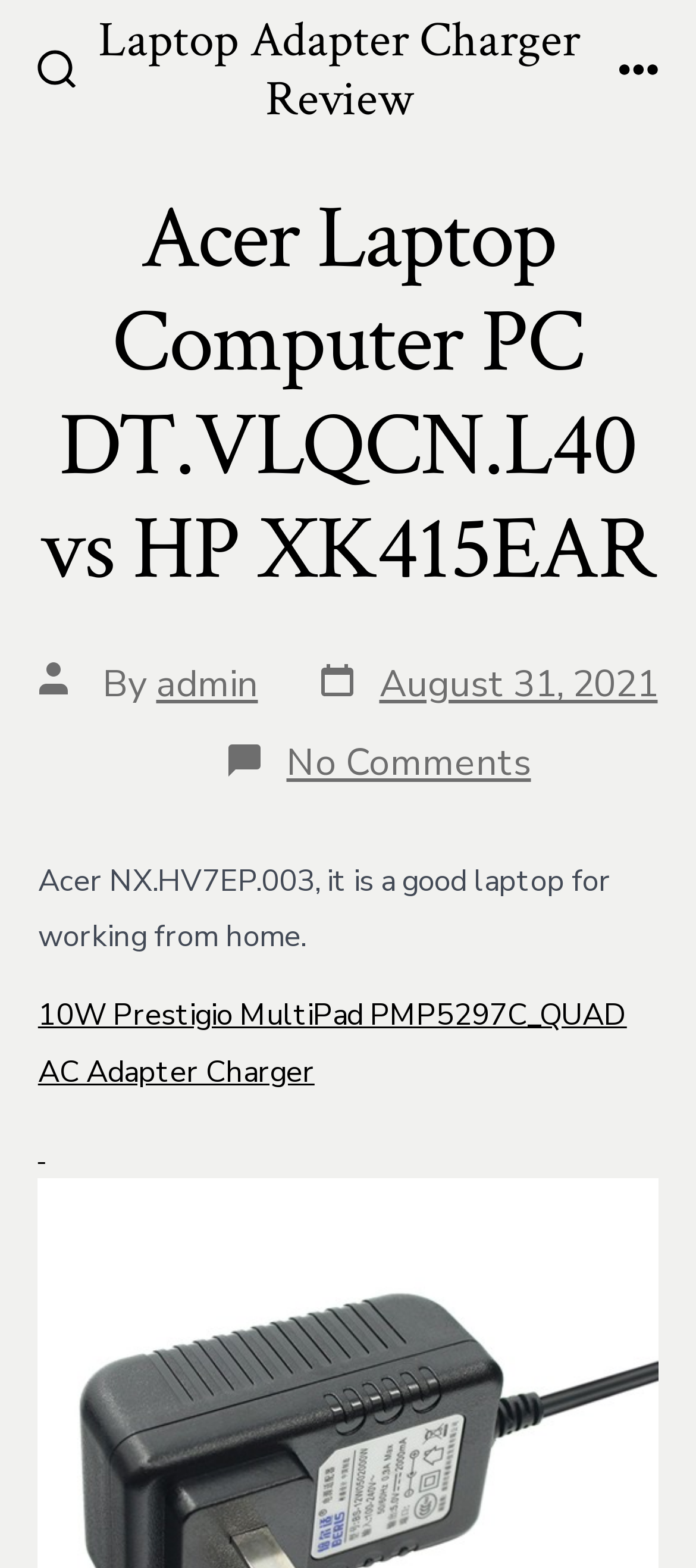Refer to the image and provide an in-depth answer to the question:
What is the purpose of the 'Search Toggle' button?

I found a button on the webpage that says 'Search Toggle'. Based on its name, I infer that the purpose of this button is to toggle search functionality on the webpage.